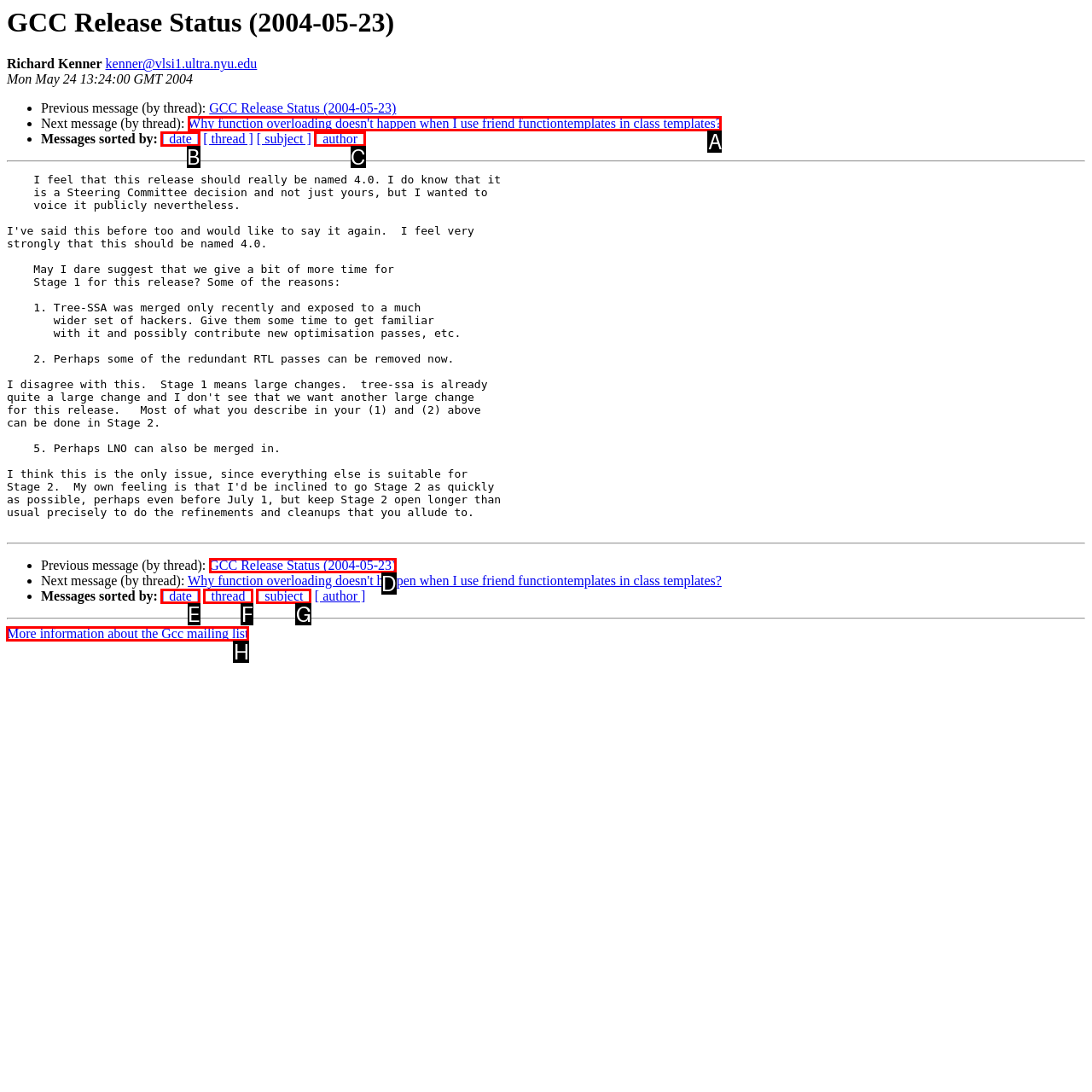Specify the letter of the UI element that should be clicked to achieve the following: Get more information about the Gcc mailing list
Provide the corresponding letter from the choices given.

H